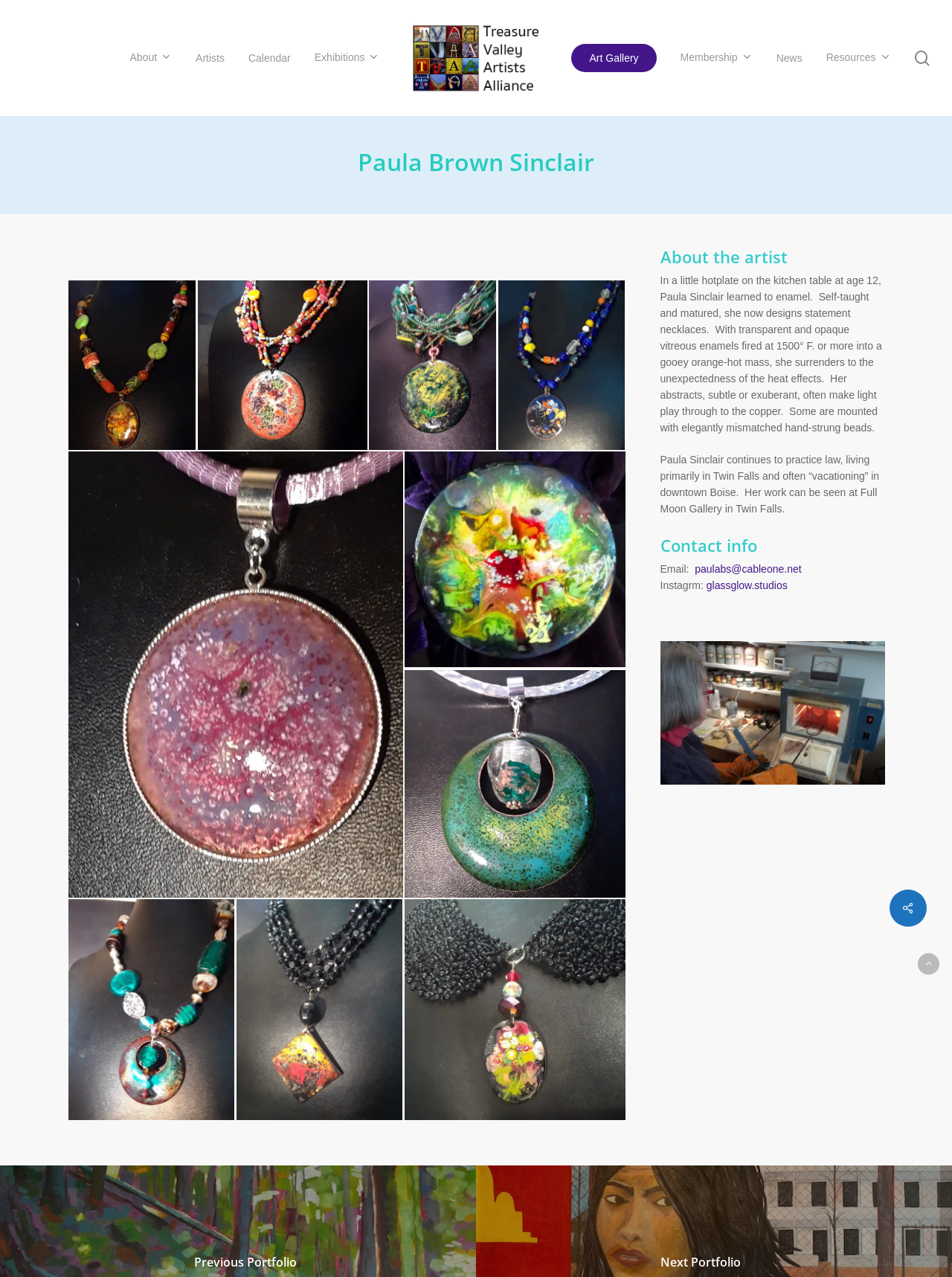Extract the bounding box coordinates of the UI element described by: "alt="Treasure Valley Artists Alliance"". The coordinates should include four float numbers ranging from 0 to 1, e.g., [left, top, right, bottom].

[0.429, 0.016, 0.571, 0.075]